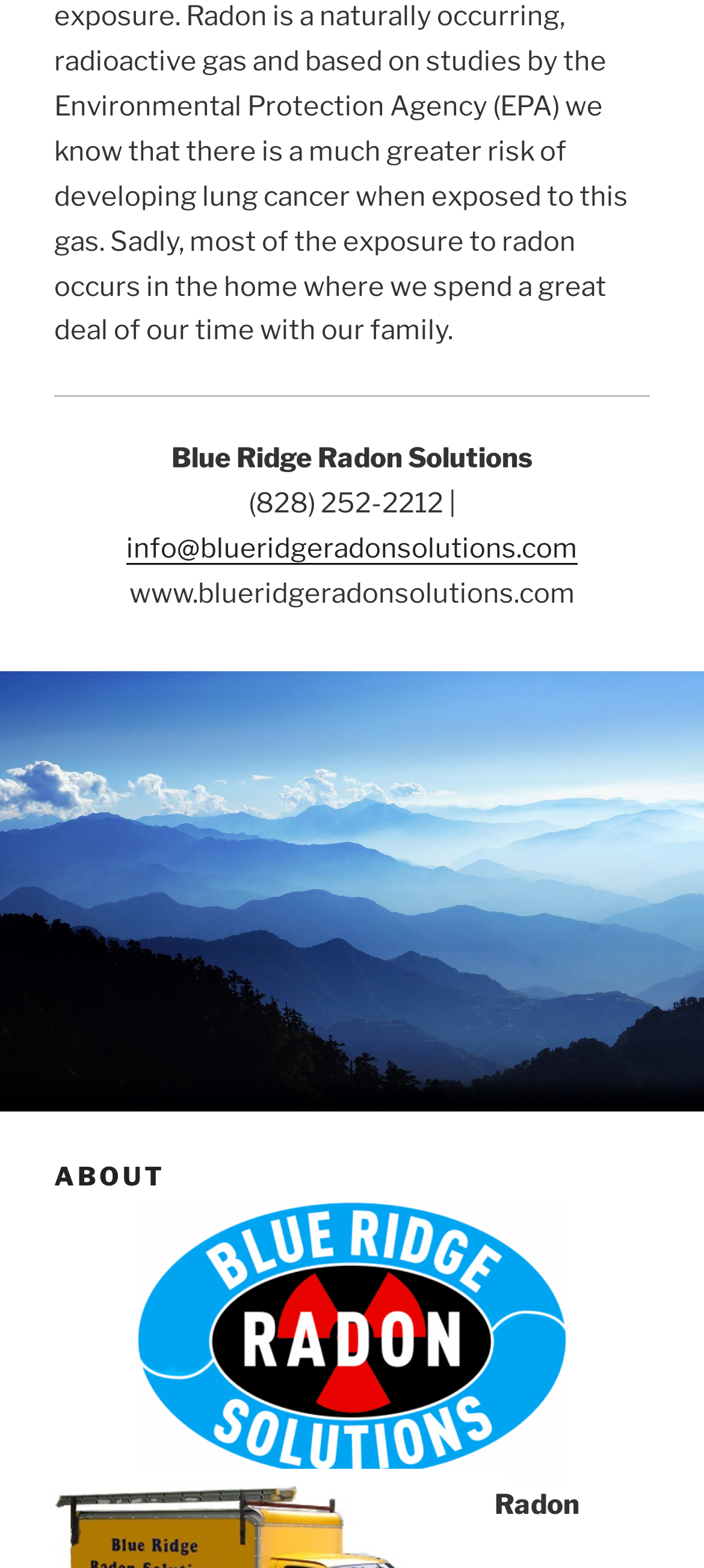Please respond to the question using a single word or phrase:
What is the company name?

Blue Ridge Radon Solutions